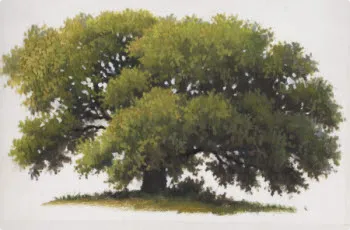Elaborate on the elements present in the image.

This image showcases a beautifully rendered illustration of an oak tree, created by William Hagerman. The tree features a lush canopy, with a harmonious blend of light, middle, and dark green hues that evoke the vibrant essence of nature. The artist has captured the tree's broad, rounded form, which exudes a sense of strength and stability. Below the canopy, the trunk is sturdy and dark, grounding the composition. Surrounding the base is a subtle depiction of grass, enhancing the overall realism of the scene. This illustration serves as a guide for artists looking to understand the importance of value variation in their work, emphasizing the foundational light and shadow that contribute to a three-dimensional appearance in painting trees.